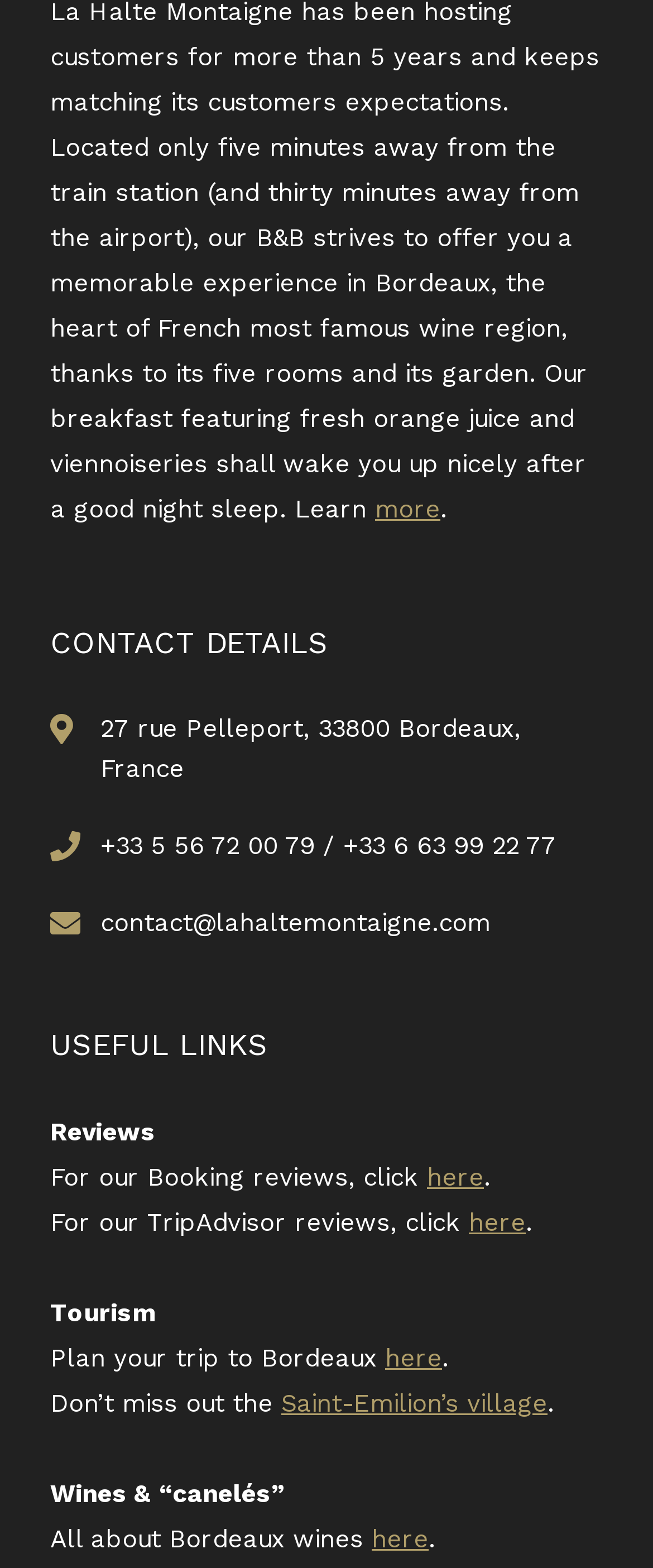Find the bounding box coordinates of the clickable element required to execute the following instruction: "Plan a trip to Bordeaux". Provide the coordinates as four float numbers between 0 and 1, i.e., [left, top, right, bottom].

[0.59, 0.857, 0.677, 0.876]